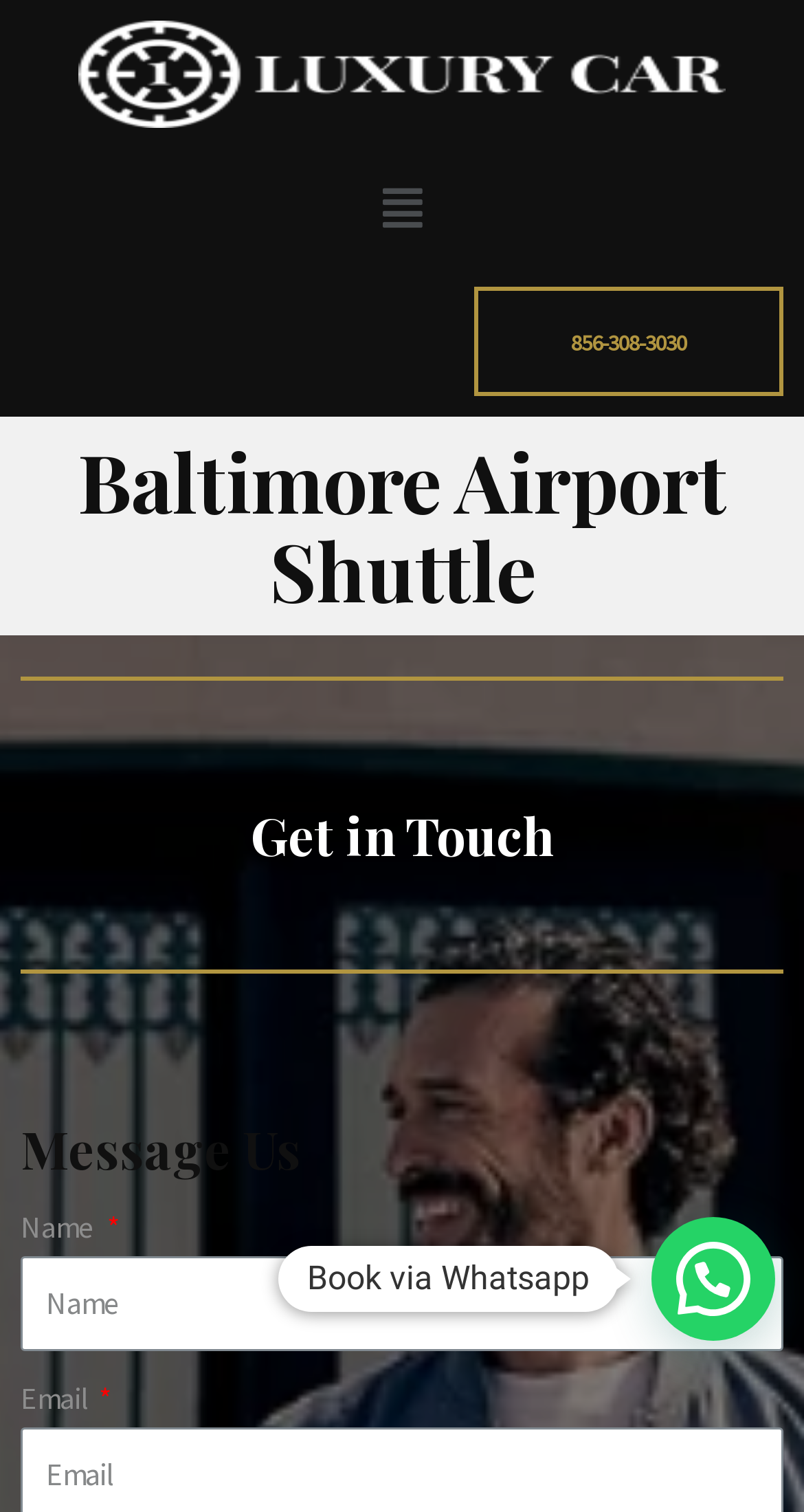How many input fields are there in the contact form?
Please provide a comprehensive answer based on the information in the image.

I counted the input fields in the contact form by looking at the elements below the 'Get in Touch' heading. I found two input fields, one for 'Name' and one for 'Email'.